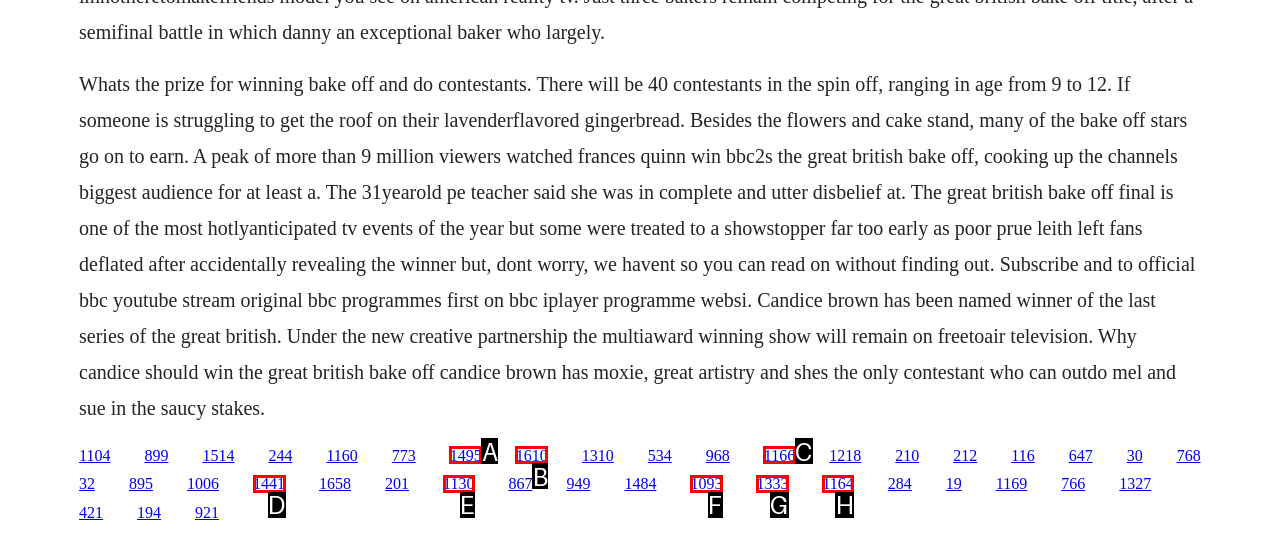Determine the HTML element that best aligns with the description: 1130
Answer with the appropriate letter from the listed options.

E